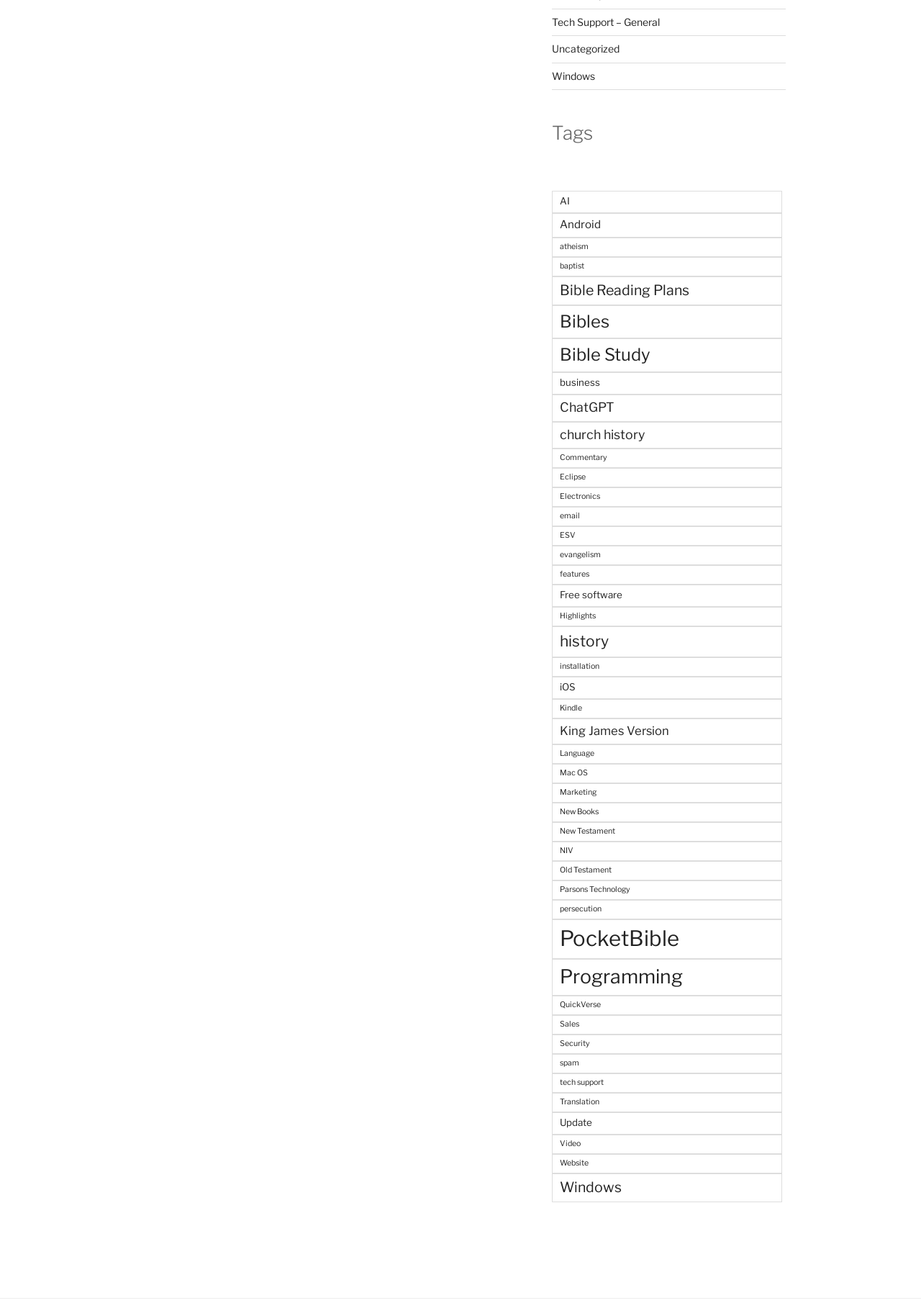How many categories are related to Bible study?
Look at the image and provide a short answer using one word or a phrase.

At least 5